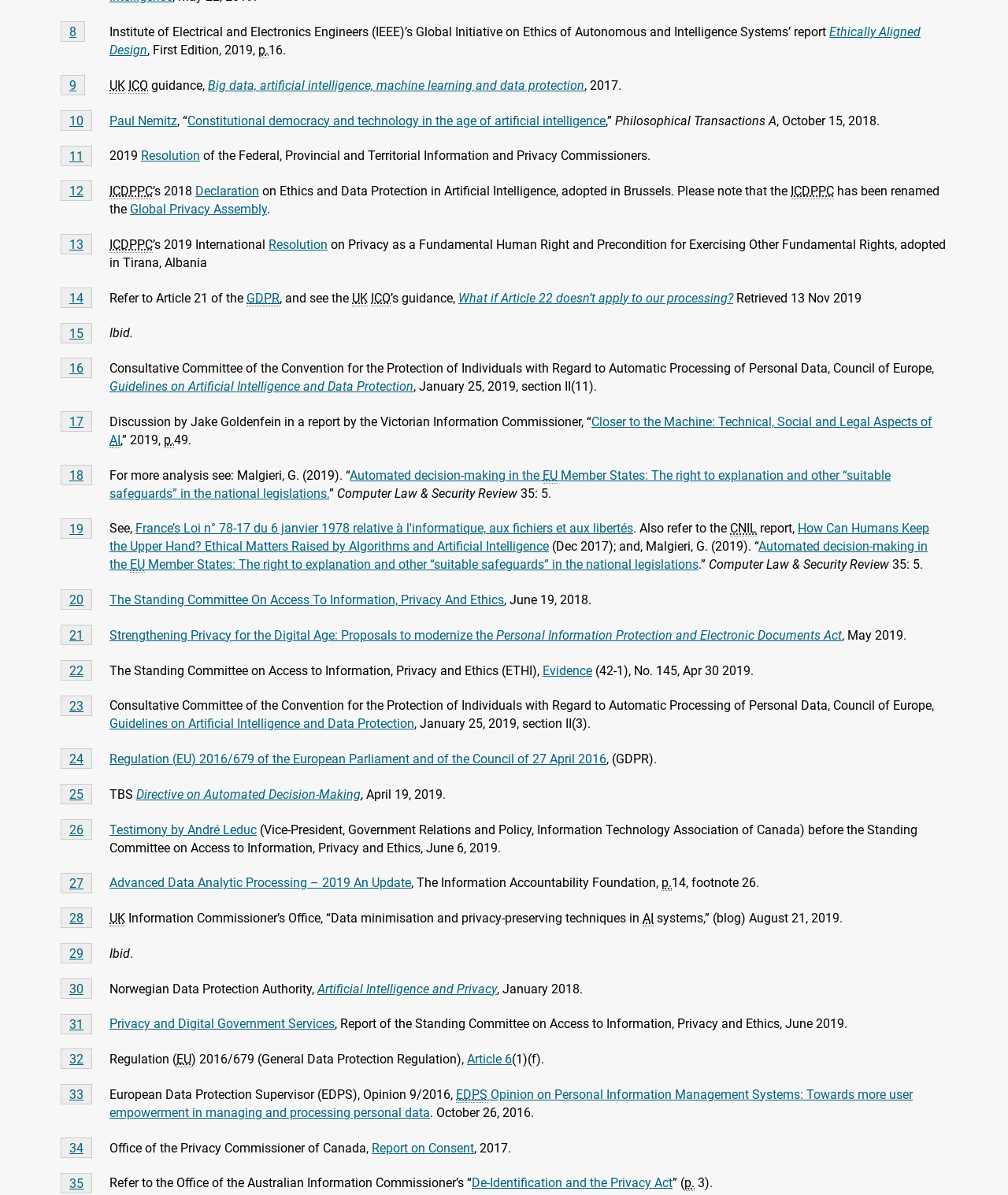Using the details from the image, please elaborate on the following question: What is the name of the author mentioned in Footnote 10?

I found the name of the author mentioned in Footnote 10 by looking at the text associated with the element with the link 'Paul Nemitz'. This element is a child of the element with the StaticText 'Footnote 10', so the name of the author mentioned in Footnote 10 is 'Paul Nemitz'.